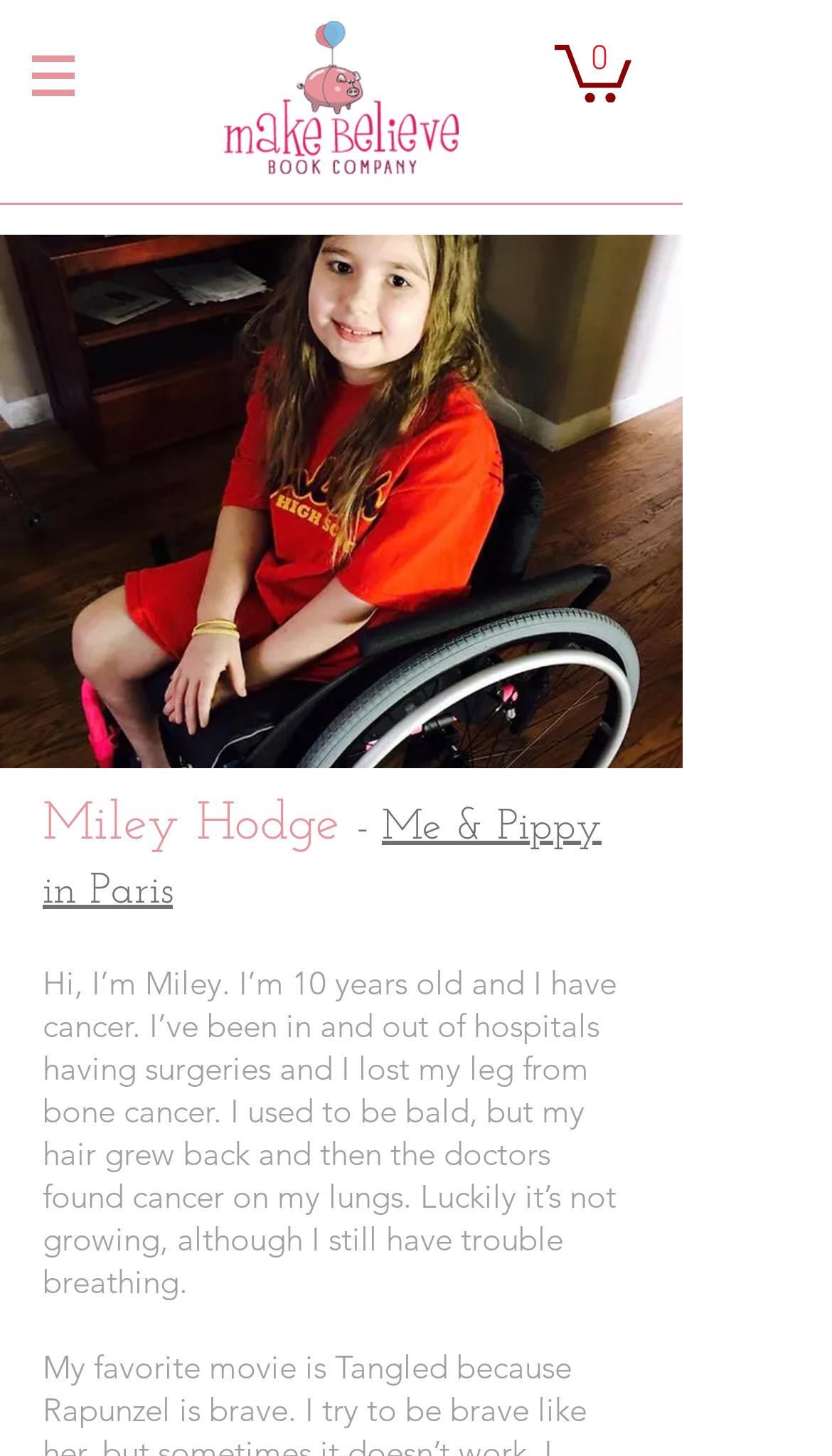What is the name of the author on this page?
Using the image as a reference, answer the question in detail.

I found the name 'Miley Hodge' in the heading element that describes the author, which is located at the top of the page.